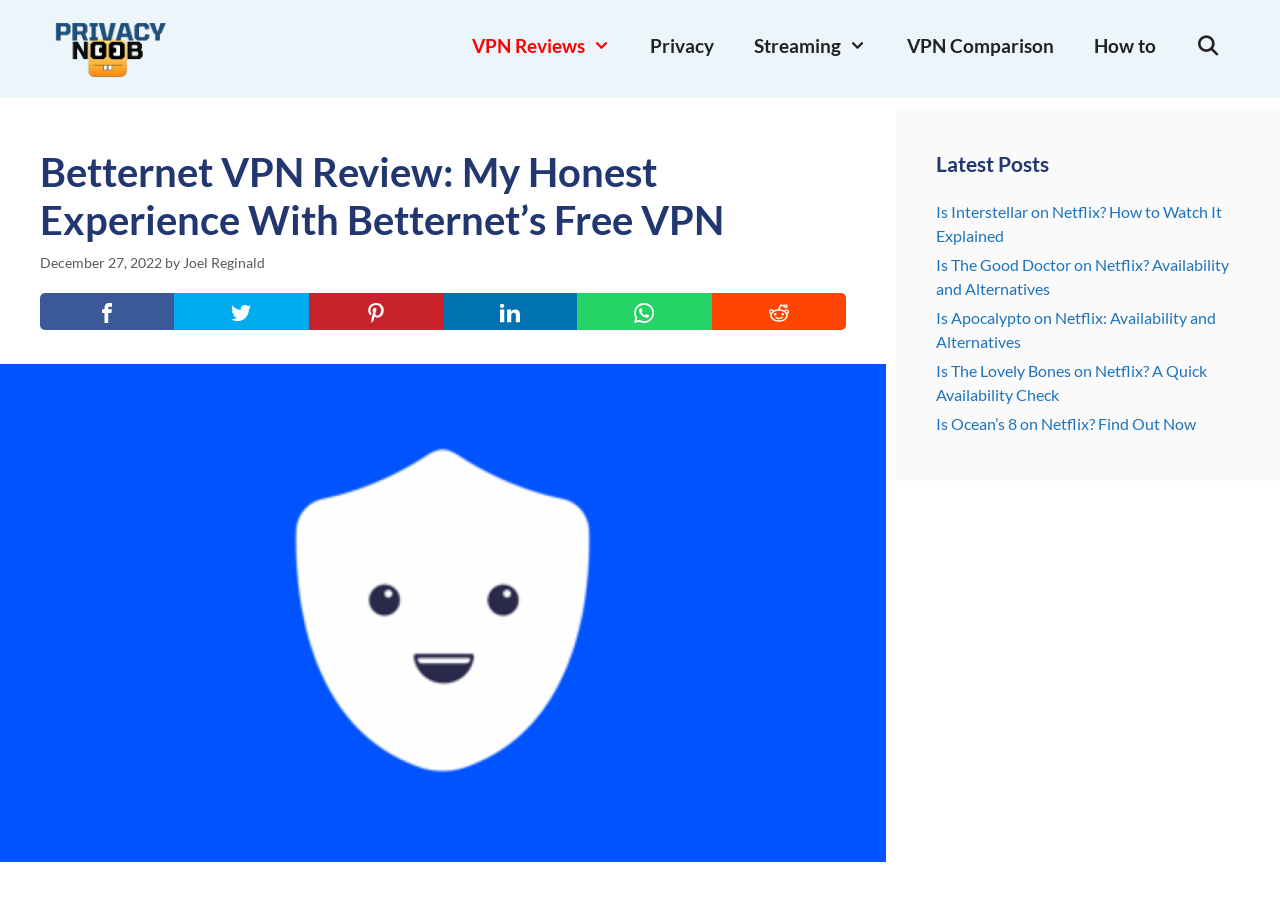Please reply to the following question using a single word or phrase: 
What is the name of the website?

Privacy Noob